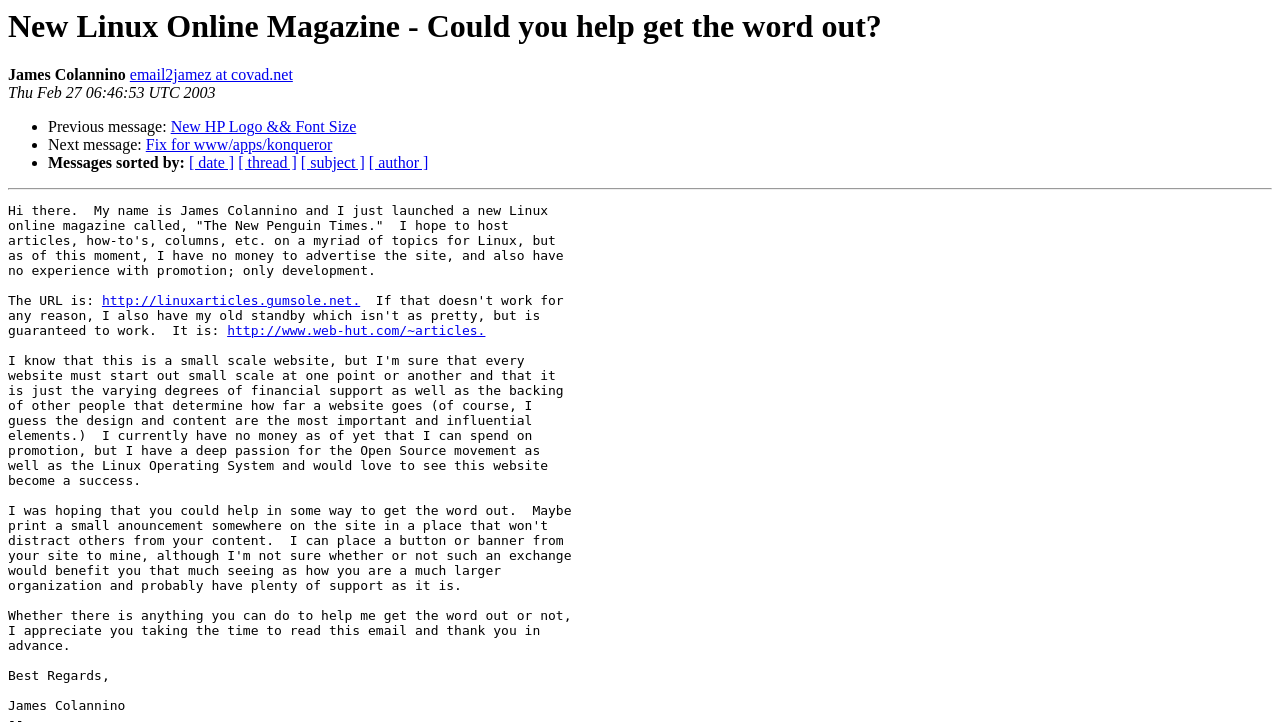Highlight the bounding box of the UI element that corresponds to this description: "http://www.web-hut.com/~articles.".

[0.177, 0.447, 0.379, 0.467]